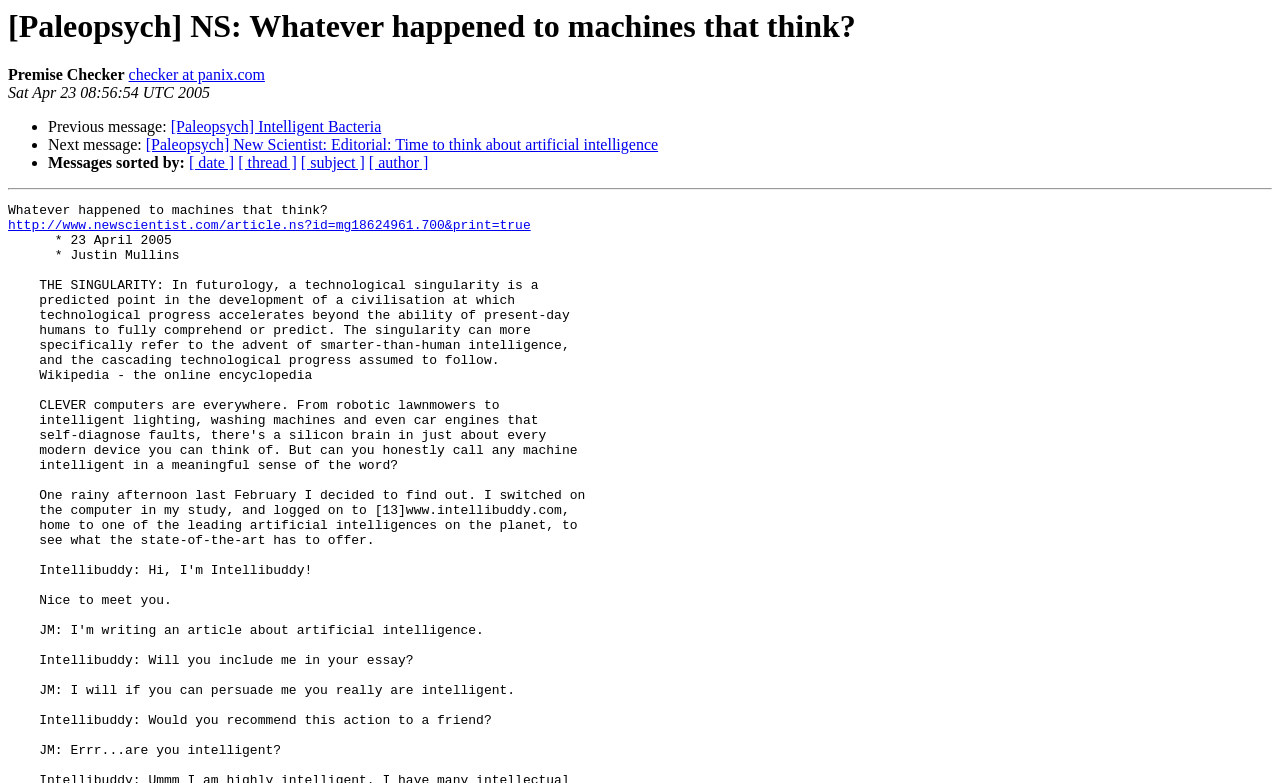Provide a thorough summary of the webpage.

The webpage appears to be a discussion forum or mailing list archive, with a focus on the topic of artificial intelligence. At the top of the page, there is a heading that reads "[Paleopsych] NS: Whatever happened to machines that think?", which is also the title of the webpage. Below the heading, there is a static text "Premise Checker" followed by a link to "checker at panix.com". 

To the right of the static text, there is a timestamp "Sat Apr 23 08:56:54 UTC 2005". Below the timestamp, there is a list of messages with bullet points, each containing a link to a related topic. The list includes "Previous message:", "Next message:", and "Messages sorted by:", with links to sort messages by date, thread, subject, and author.

Below the list, there is a horizontal separator line, followed by a static text "Whatever happened to machines that think?" and a link to an article on New Scientist, titled "Whatever happened to machines that think?" with a URL "http://www.newscientist.com/article.ns?id=mg18624961.700&print=true".